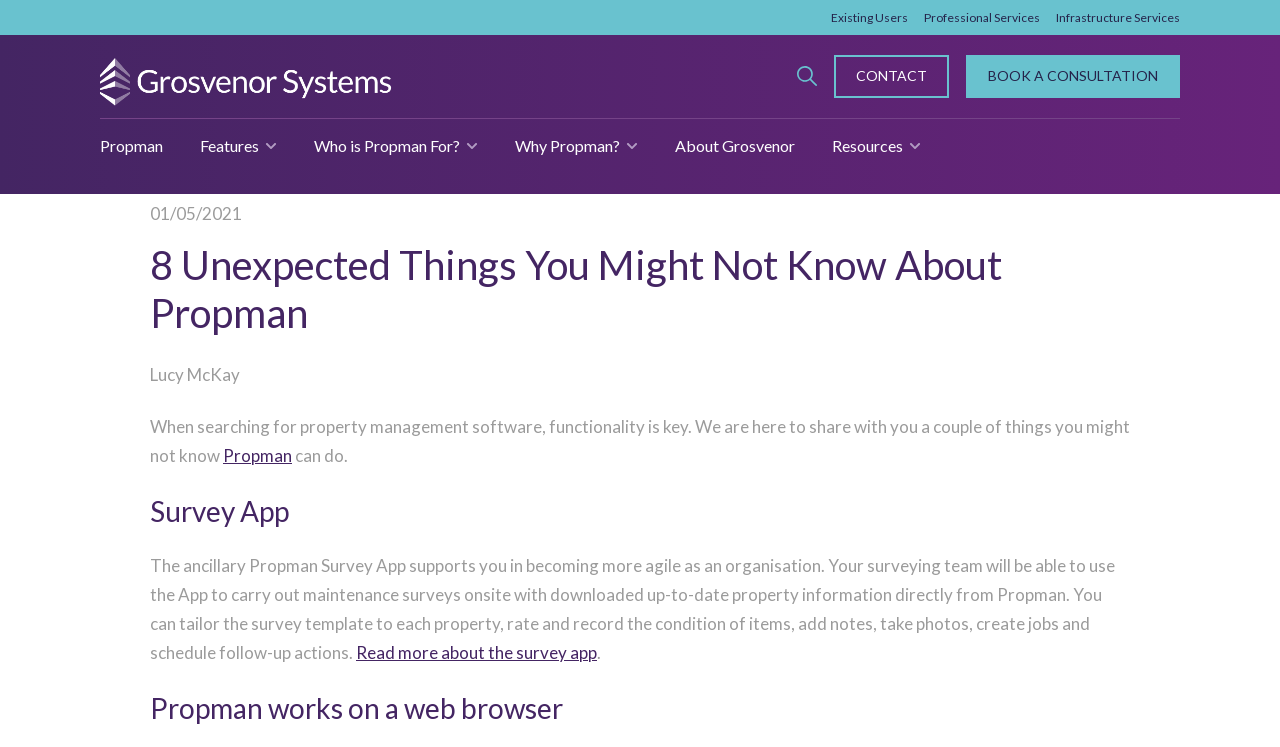Identify the bounding box coordinates of the region that needs to be clicked to carry out this instruction: "Click on Read more about the survey app". Provide these coordinates as four float numbers ranging from 0 to 1, i.e., [left, top, right, bottom].

[0.278, 0.859, 0.466, 0.887]